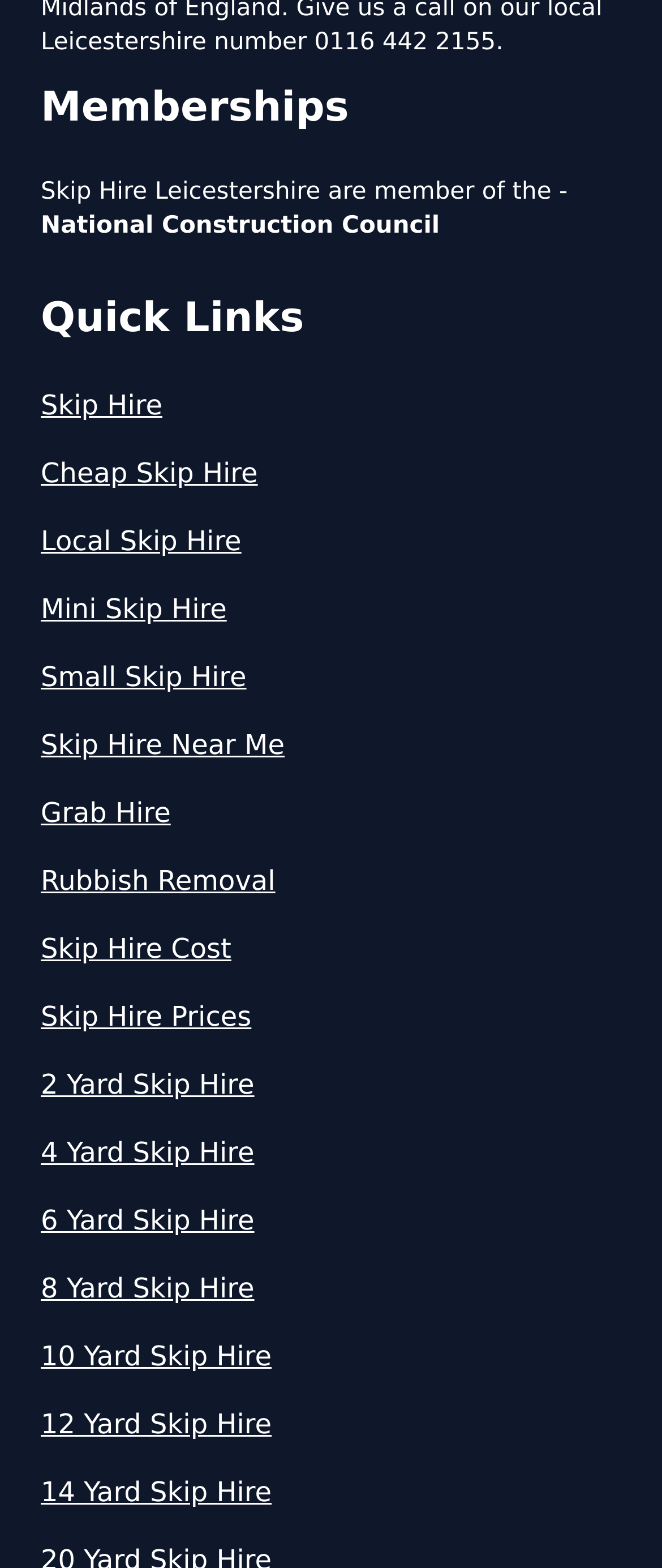Determine the bounding box coordinates for the clickable element to execute this instruction: "Check 2 Yard Skip Hire". Provide the coordinates as four float numbers between 0 and 1, i.e., [left, top, right, bottom].

[0.062, 0.679, 0.938, 0.705]